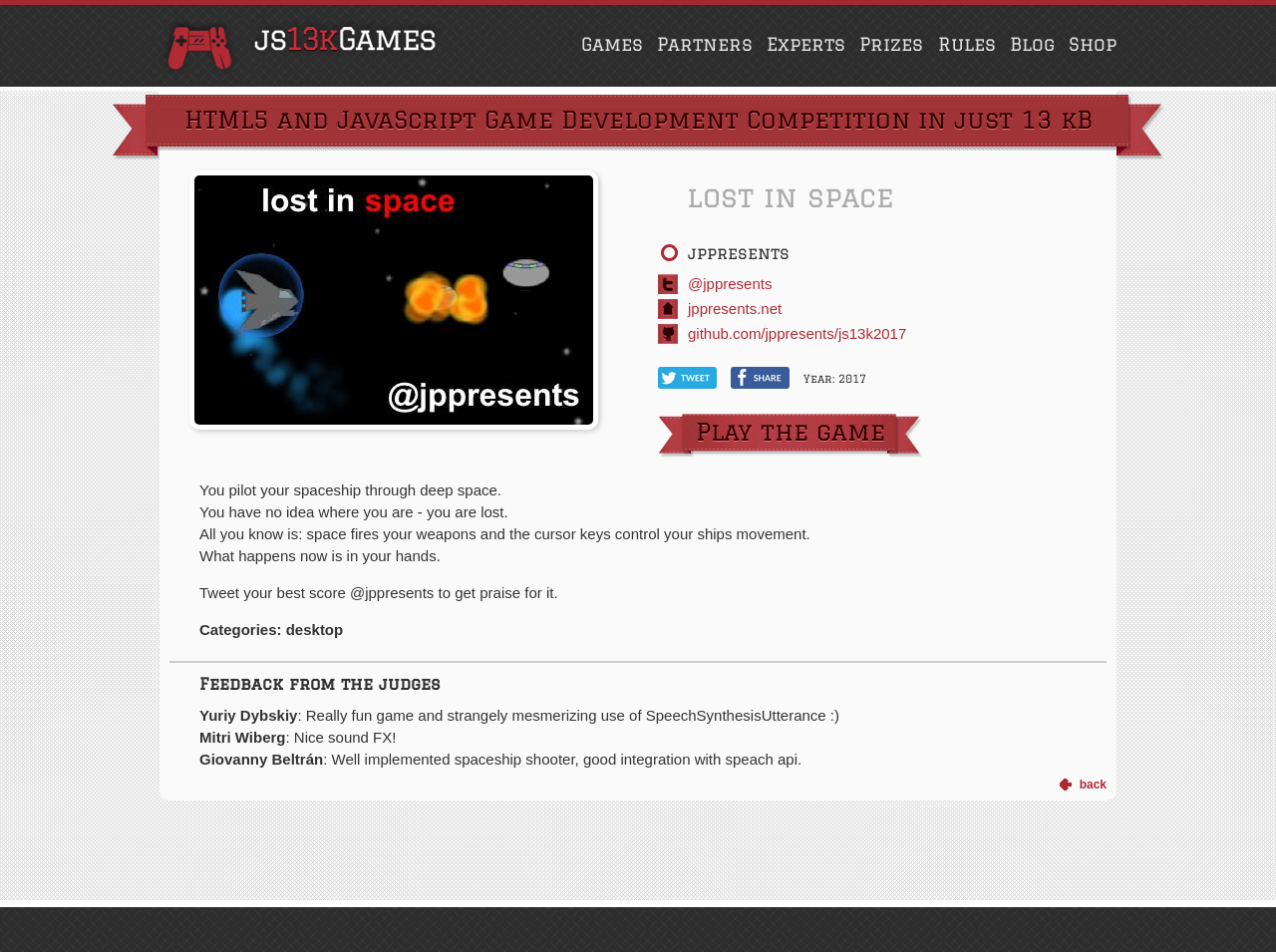Can you determine the main header of this webpage?

HTML5 and JavaScript Game Development Competition in just 13 kB